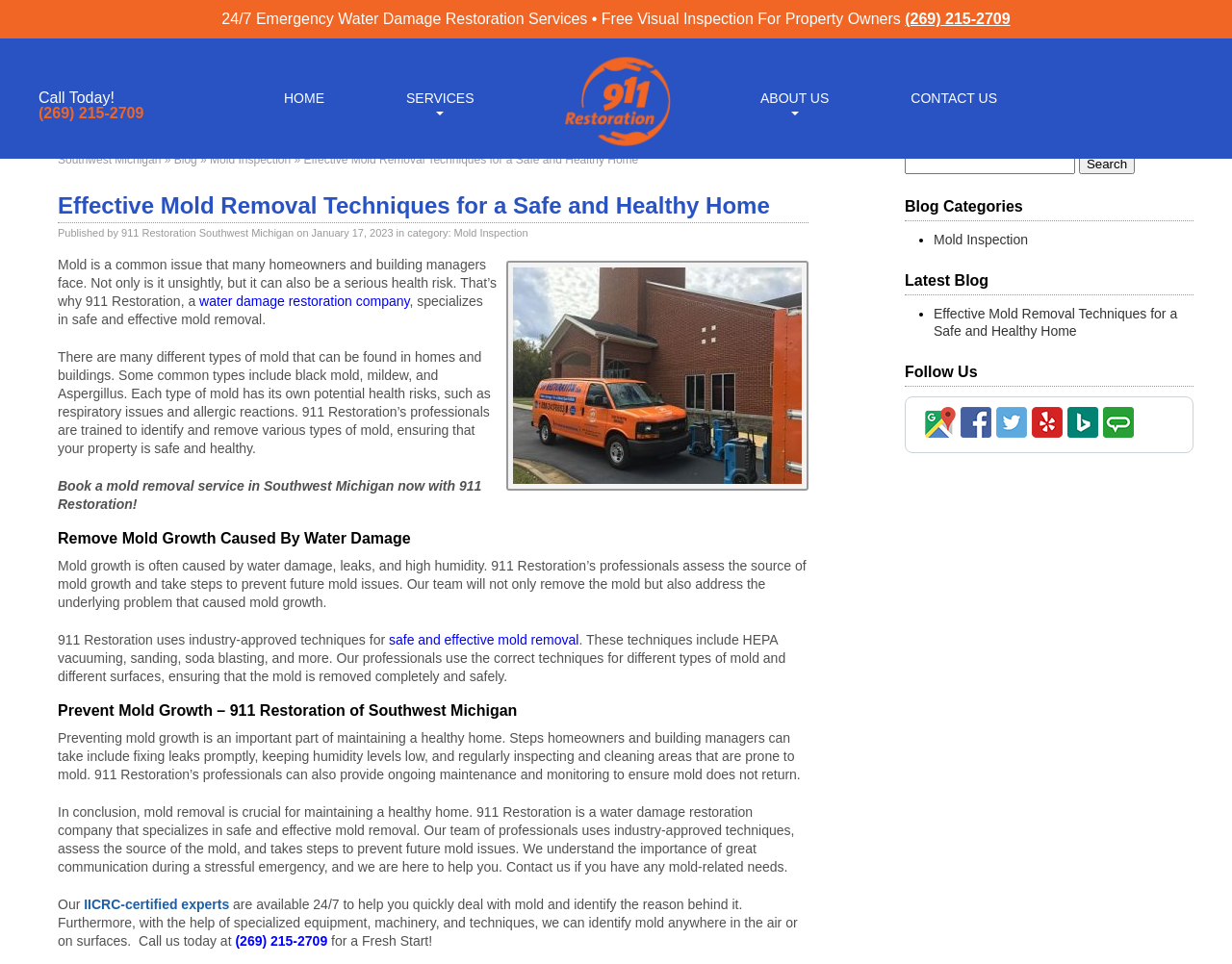Specify the bounding box coordinates (top-left x, top-left y, bottom-right x, bottom-right y) of the UI element in the screenshot that matches this description: About Us

[0.609, 0.088, 0.681, 0.114]